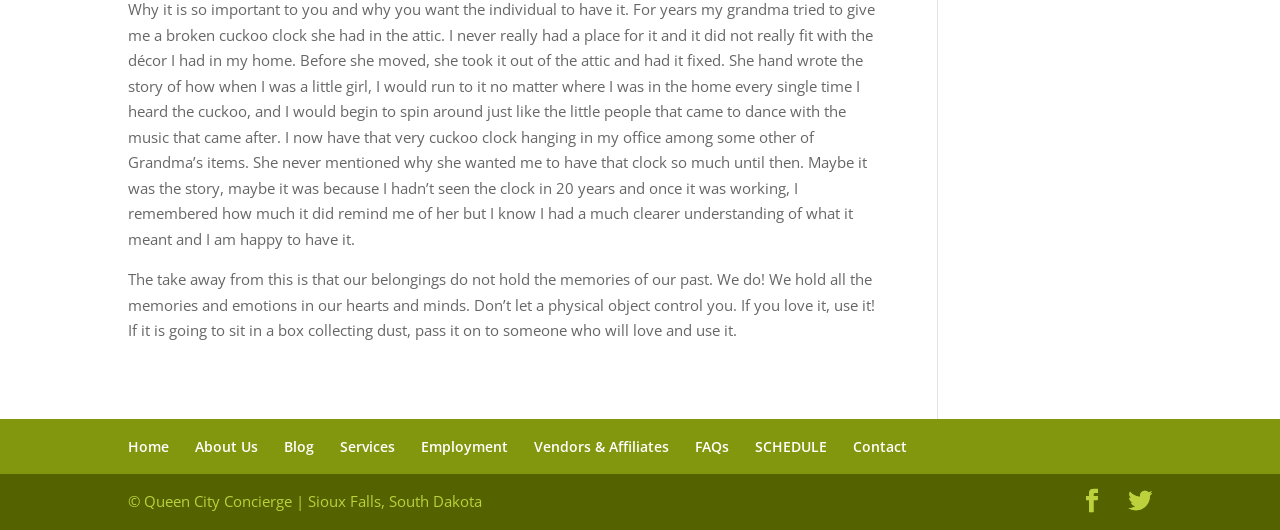Pinpoint the bounding box coordinates of the area that should be clicked to complete the following instruction: "visit the blog". The coordinates must be given as four float numbers between 0 and 1, i.e., [left, top, right, bottom].

[0.222, 0.824, 0.245, 0.859]